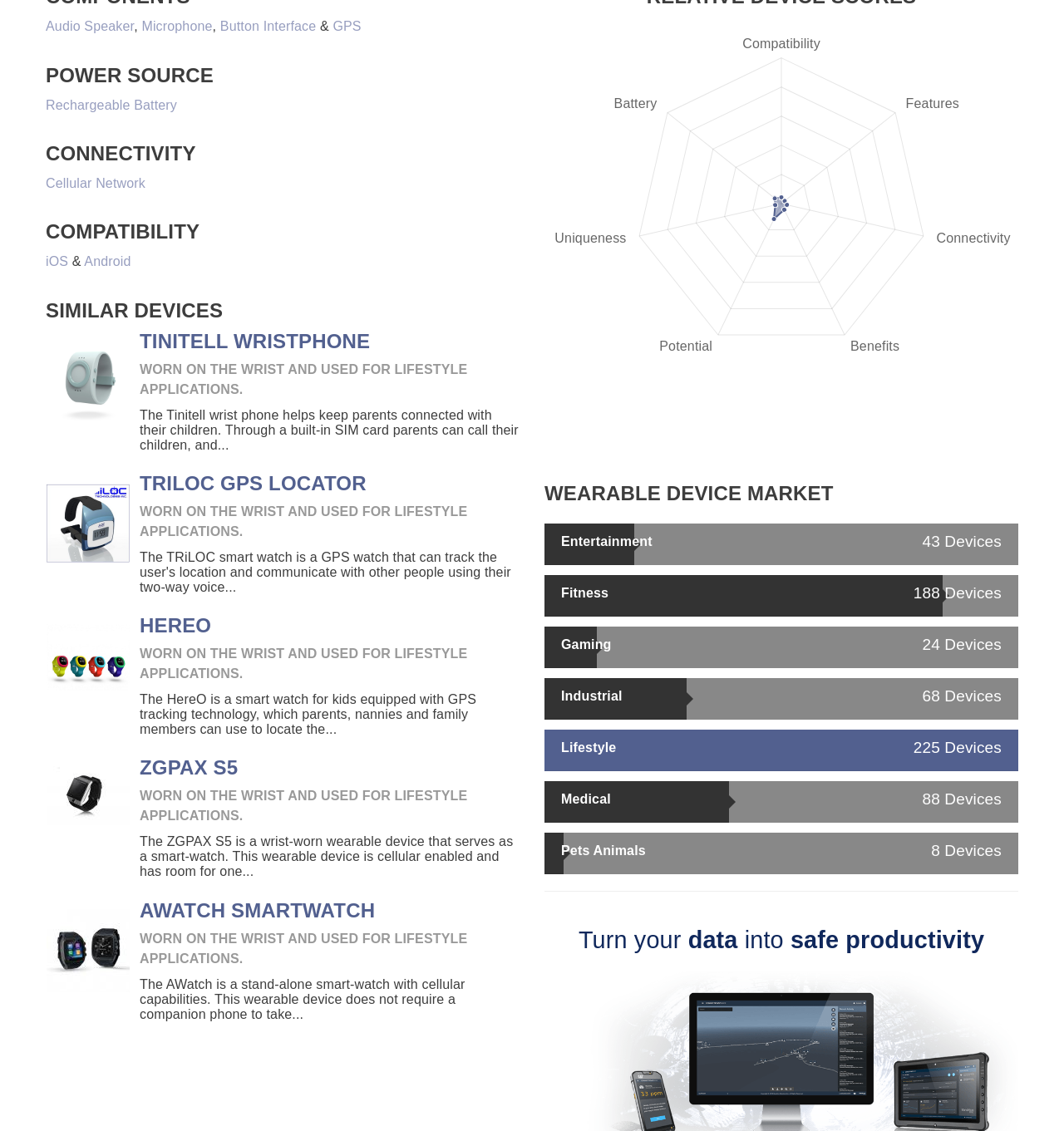Given the element description Android, predict the bounding box coordinates for the UI element in the webpage screenshot. The format should be (top-left x, top-left y, bottom-right x, bottom-right y), and the values should be between 0 and 1.

[0.079, 0.225, 0.123, 0.238]